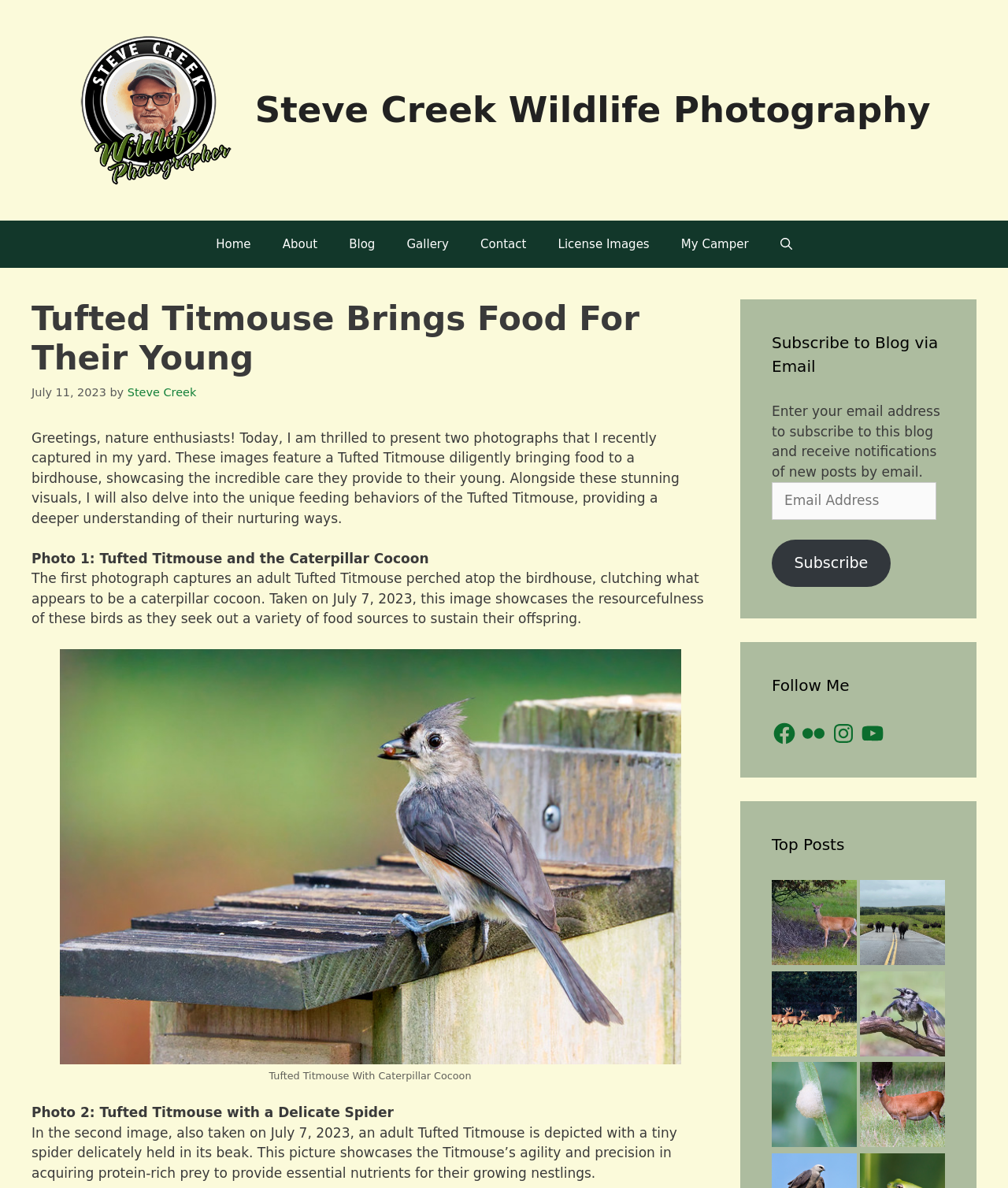Identify the bounding box coordinates of the area you need to click to perform the following instruction: "Follow on Facebook".

[0.766, 0.607, 0.791, 0.628]